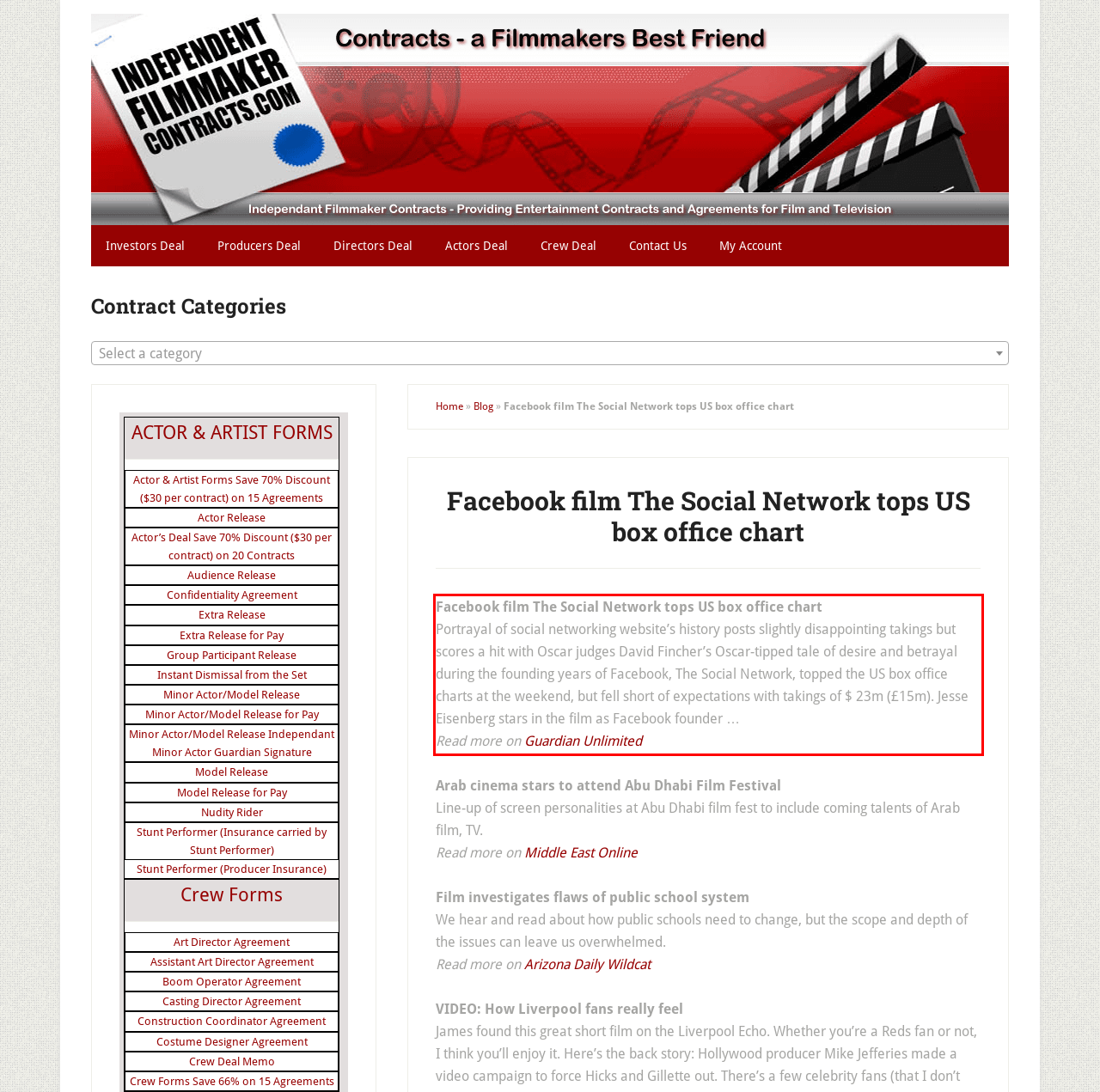Analyze the webpage screenshot and use OCR to recognize the text content in the red bounding box.

Facebook film The Social Network tops US box office chart Portrayal of social networking website’s history posts slightly disappointing takings but scores a hit with Oscar judges David Fincher’s Oscar-tipped tale of desire and betrayal during the founding years of Facebook, The Social Network, topped the US box office charts at the weekend, but fell short of expectations with takings of $ 23m (£15m). Jesse Eisenberg stars in the film as Facebook founder … Read more on Guardian Unlimited